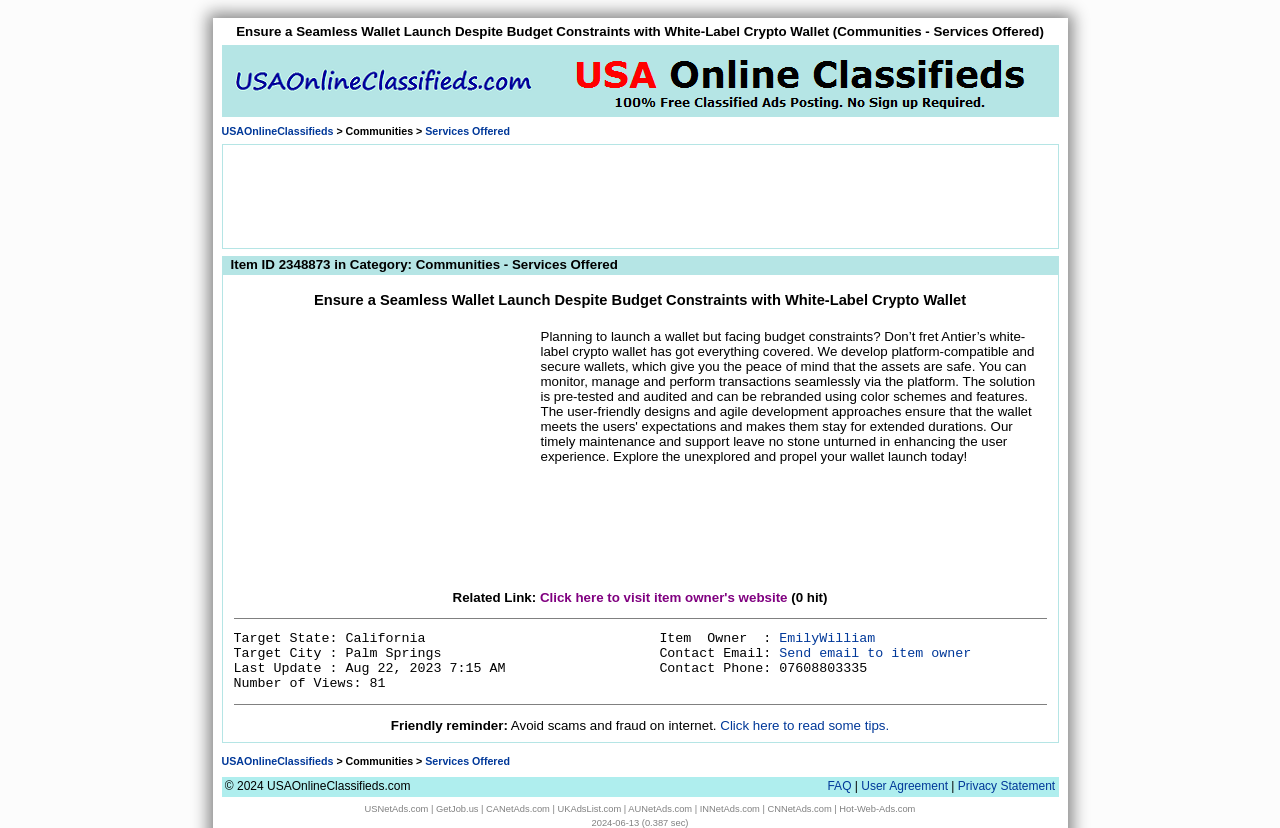Based on the element description "aria-label="Advertisement" name="aswift_0" title="Advertisement"", predict the bounding box coordinates of the UI element.

[0.216, 0.181, 0.784, 0.29]